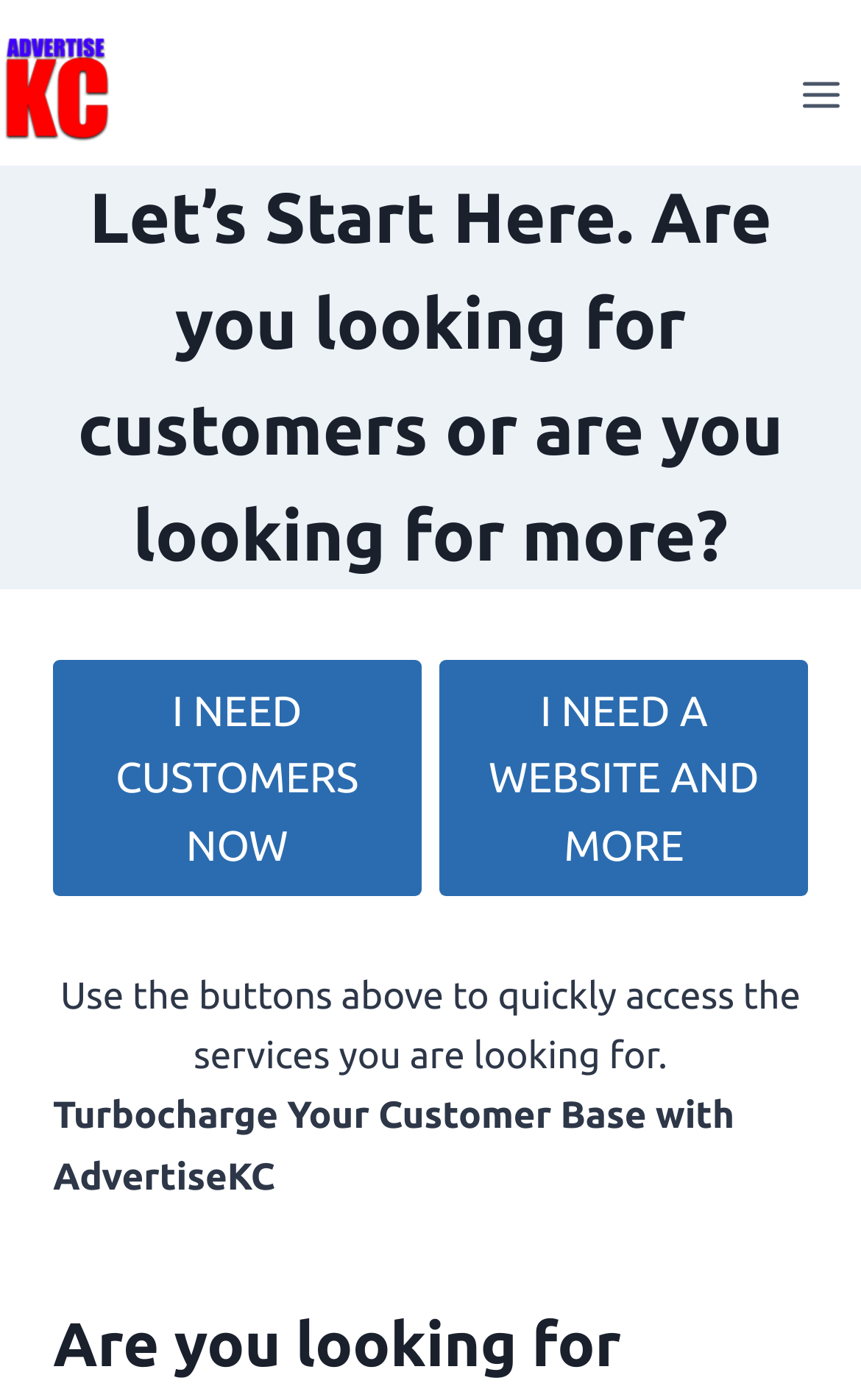Locate the primary heading on the webpage and return its text.

Let’s Start Here. Are you looking for customers or are you looking for more?